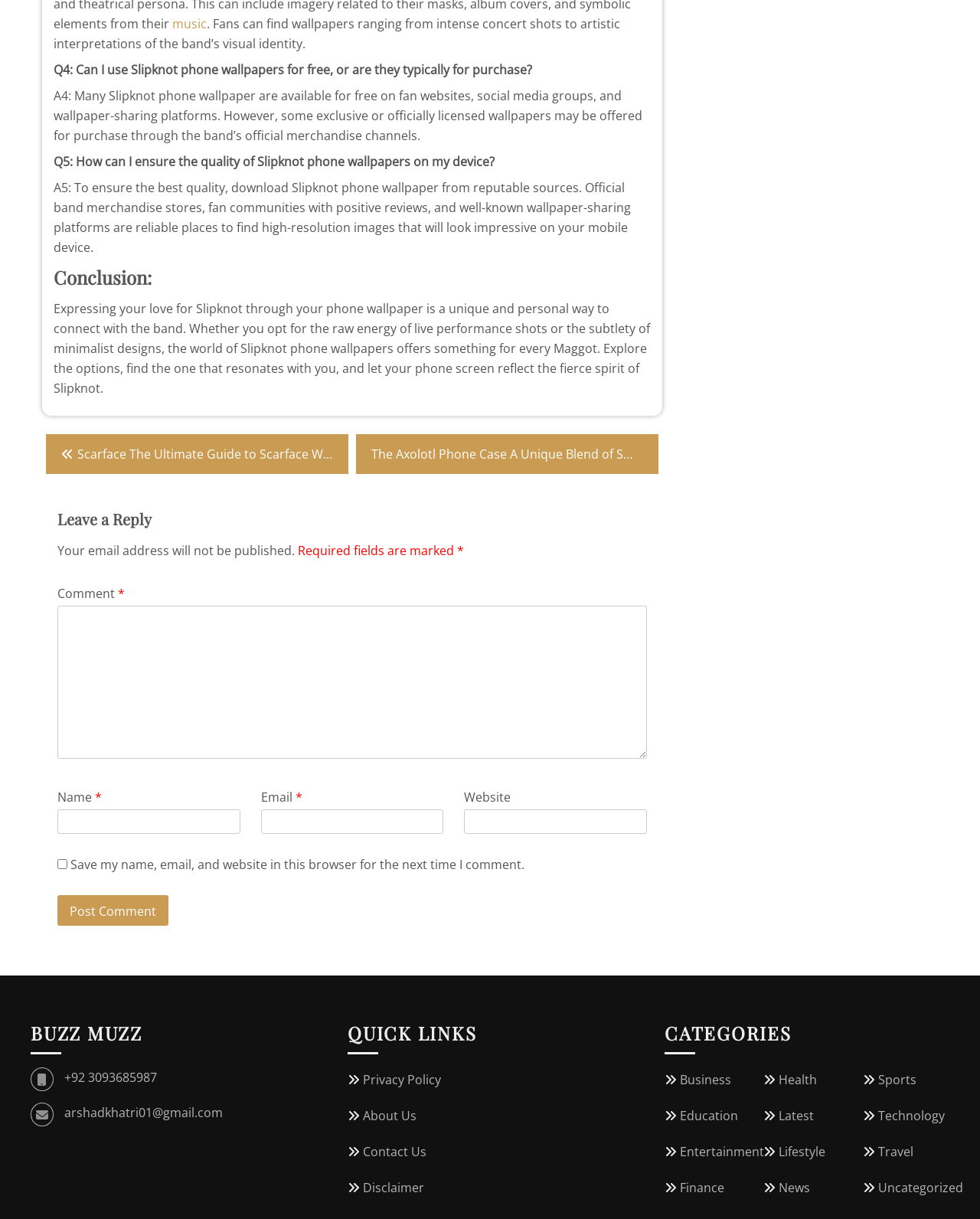Determine the bounding box coordinates of the section I need to click to execute the following instruction: "Click on the 'Post Comment' button". Provide the coordinates as four float numbers between 0 and 1, i.e., [left, top, right, bottom].

[0.059, 0.734, 0.172, 0.759]